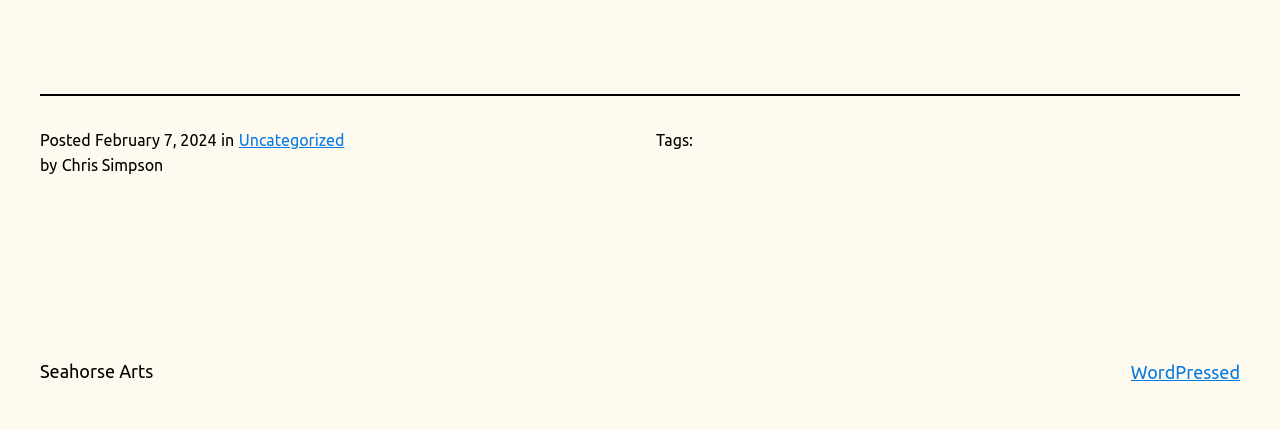Using the information from the screenshot, answer the following question thoroughly:
What is the category of the post?

I found the category of the post by looking at the link element with the text 'Uncategorized' which is located next to the 'in' text and has the bounding box coordinates [0.186, 0.304, 0.269, 0.346].